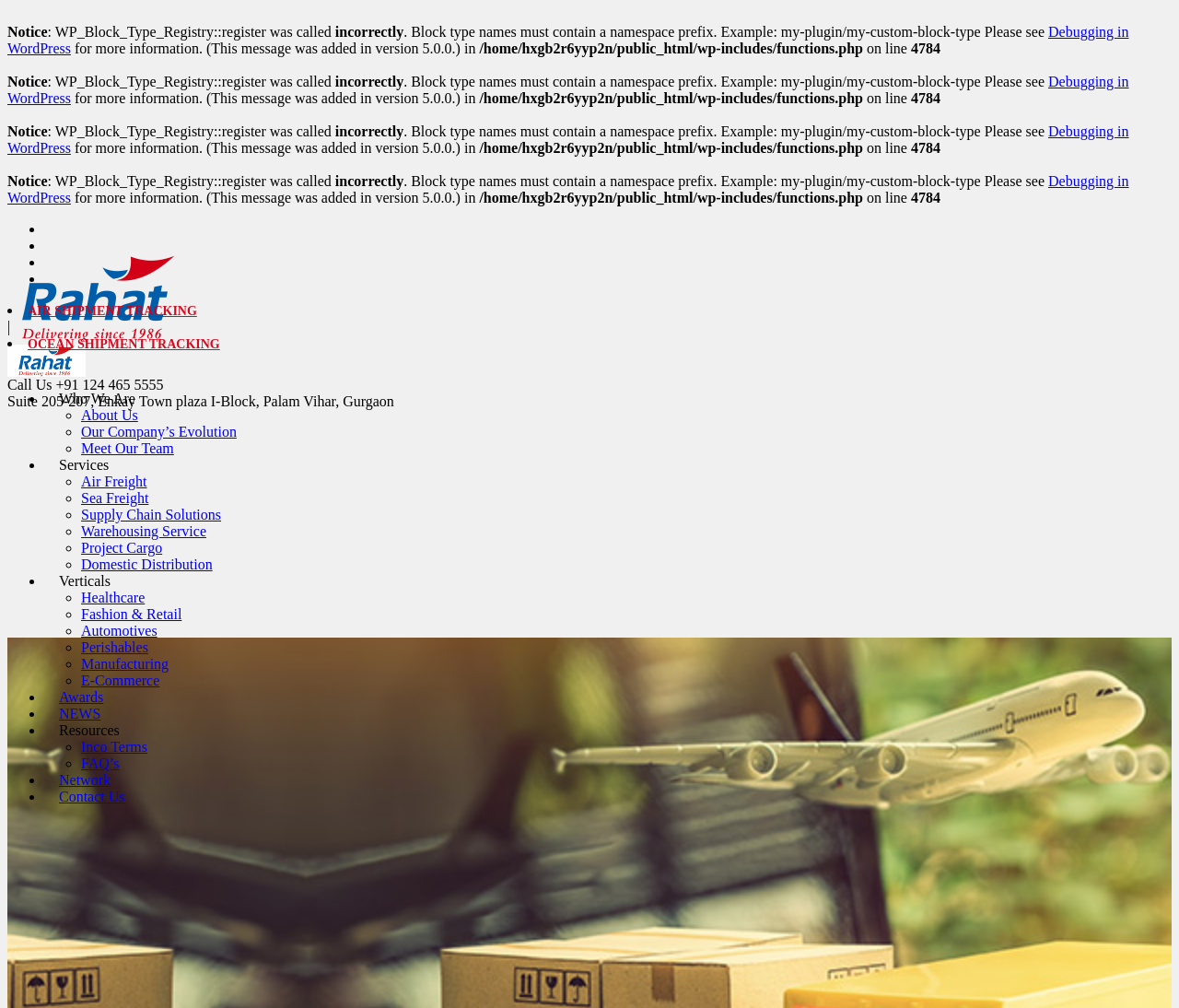Pinpoint the bounding box coordinates for the area that should be clicked to perform the following instruction: "Click on 'OCEAN SHIPMENT TRACKING'".

[0.023, 0.335, 0.187, 0.348]